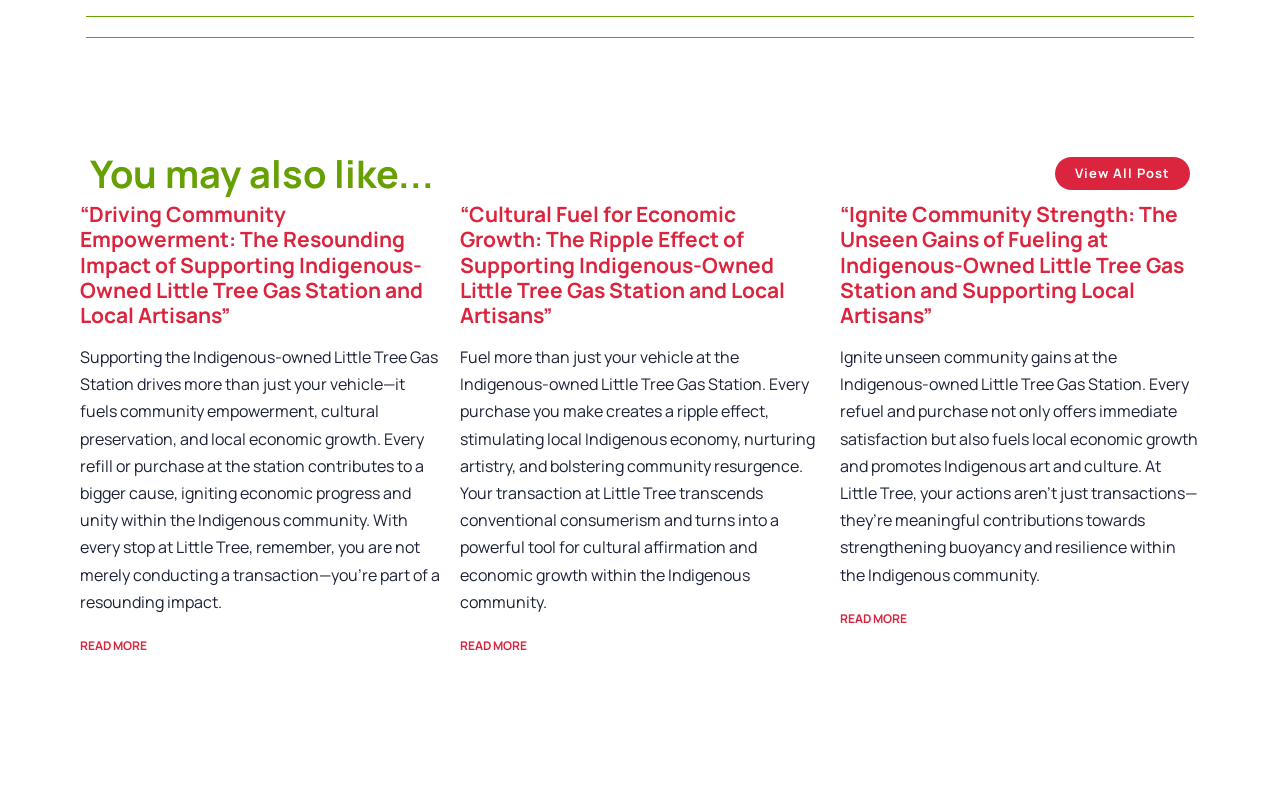What is the theme of the articles on this webpage?
Make sure to answer the question with a detailed and comprehensive explanation.

I analyzed the headings and static text elements of the articles and determined that they all relate to supporting the Indigenous community through economic growth, cultural preservation, and local empowerment.